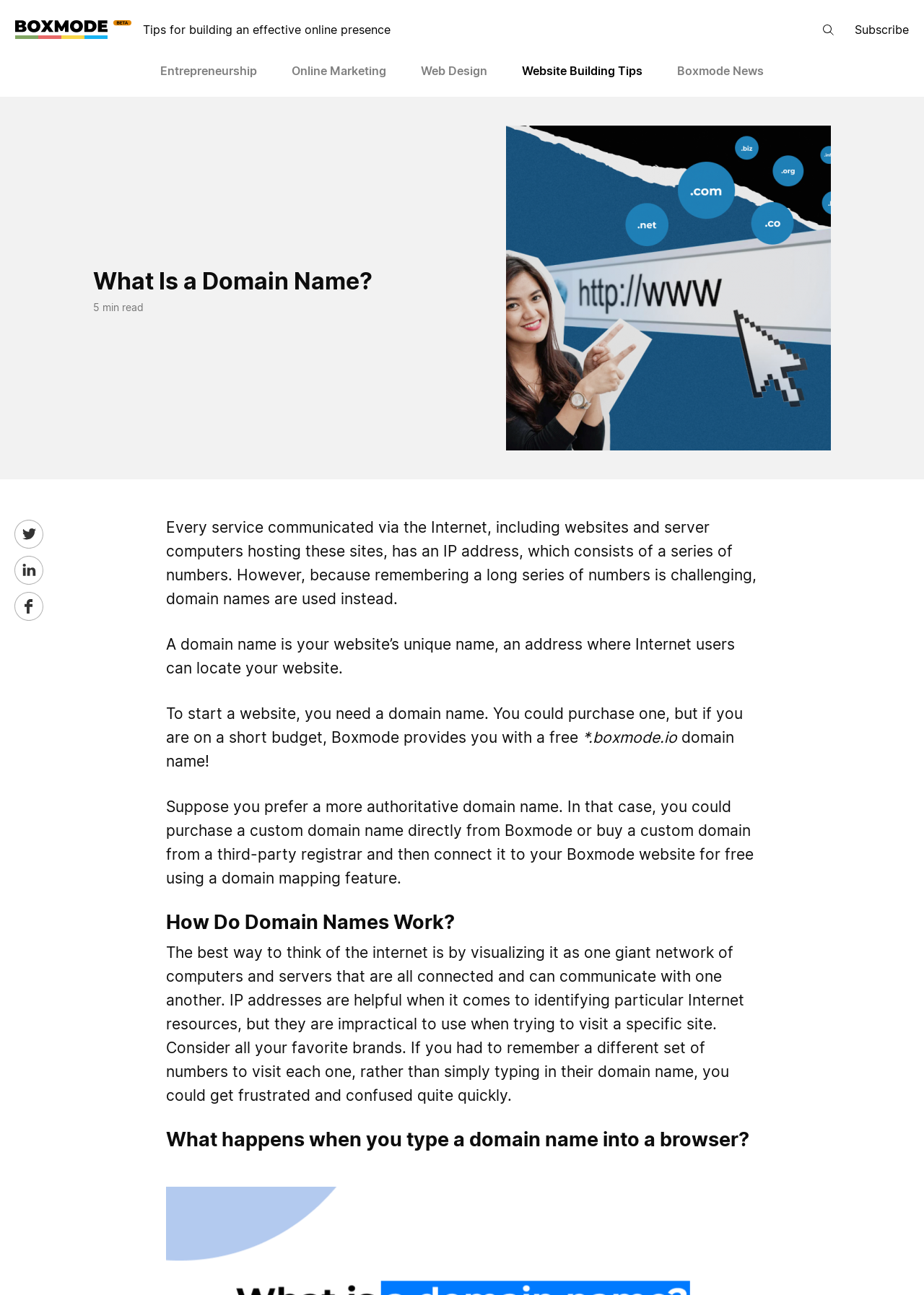Find the bounding box coordinates of the element to click in order to complete this instruction: "Visit the Boxmode homepage". The bounding box coordinates must be four float numbers between 0 and 1, denoted as [left, top, right, bottom].

[0.016, 0.016, 0.142, 0.03]